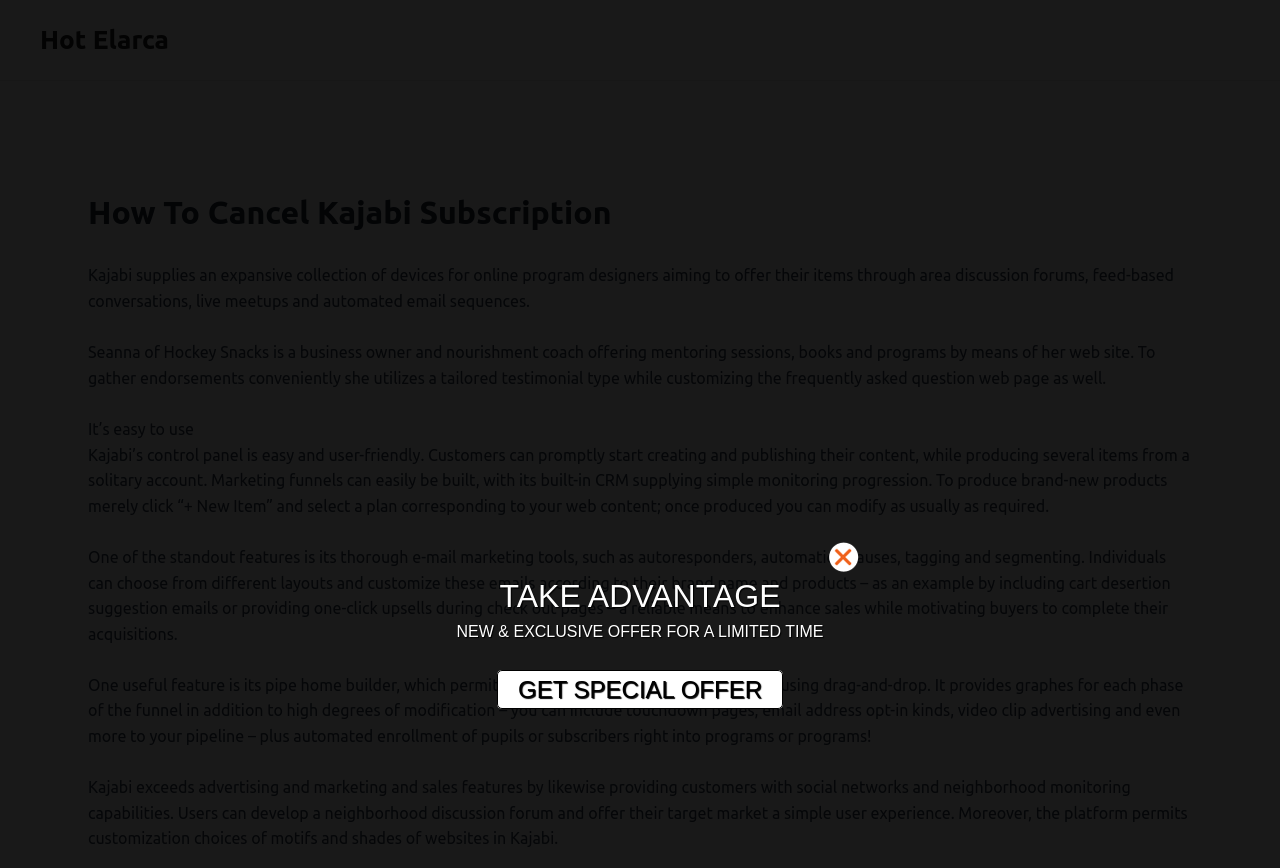Provide a short, one-word or phrase answer to the question below:
What is the standout feature of Kajabi's email marketing tools?

Autoresponders